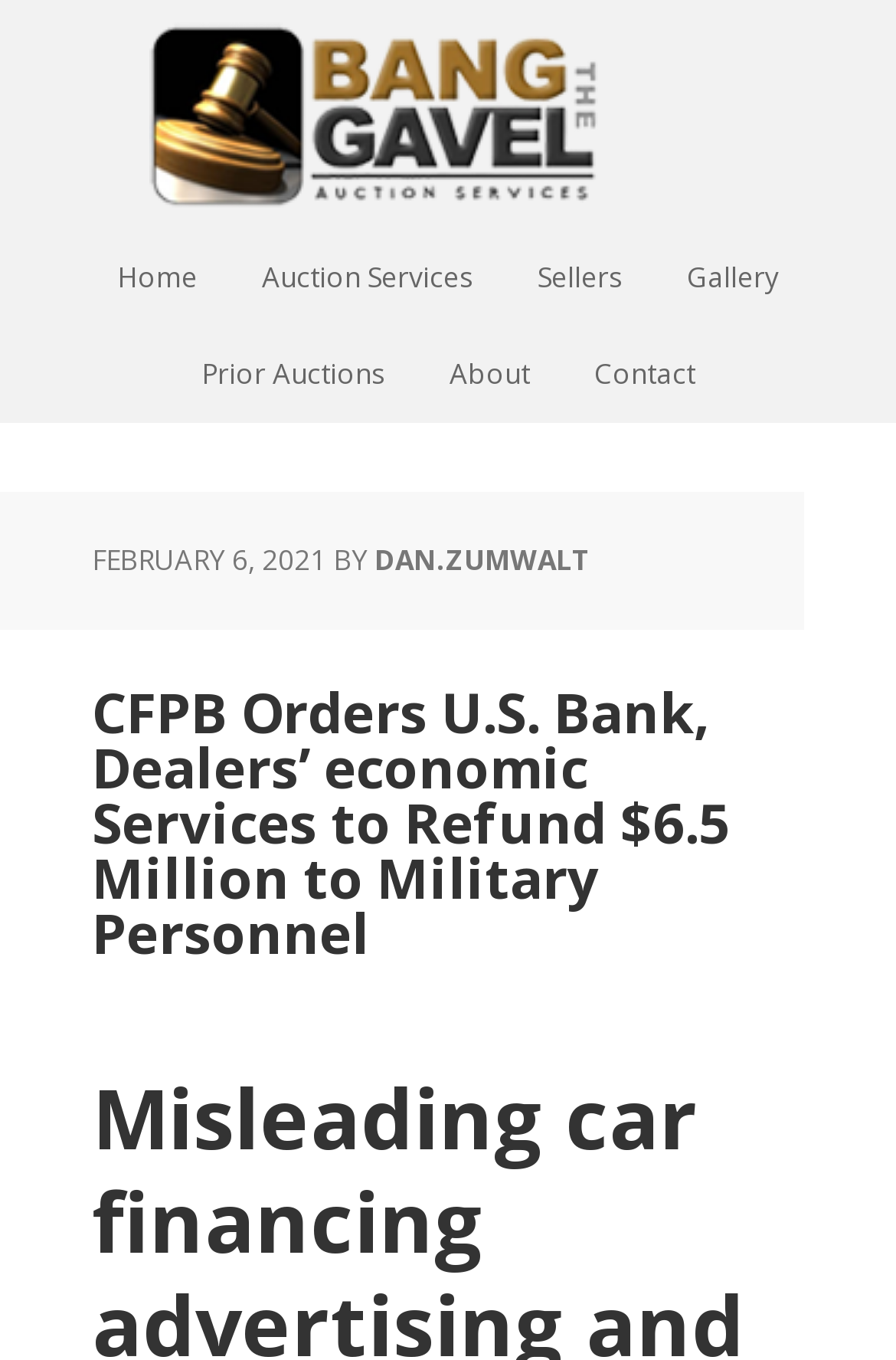Determine the bounding box coordinates of the section I need to click to execute the following instruction: "go to home page". Provide the coordinates as four float numbers between 0 and 1, i.e., [left, top, right, bottom].

[0.1, 0.169, 0.251, 0.24]